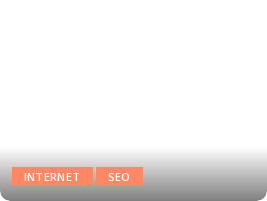Explain what is happening in the image with as much detail as possible.

The image presents two vibrant buttons labeled "INTERNET" and "SEO." Set against a smooth gradient background that fades from light to dark, these buttons are designed to draw attention with their bold, orange hue, contrasted by white text. The buttons likely serve as navigational elements on a website, inviting users to explore topics related to internet content and search engine optimization. This design element embodies a clean, modern aesthetic that emphasizes usability, making it easy for visitors to navigate through relevant information and resources.